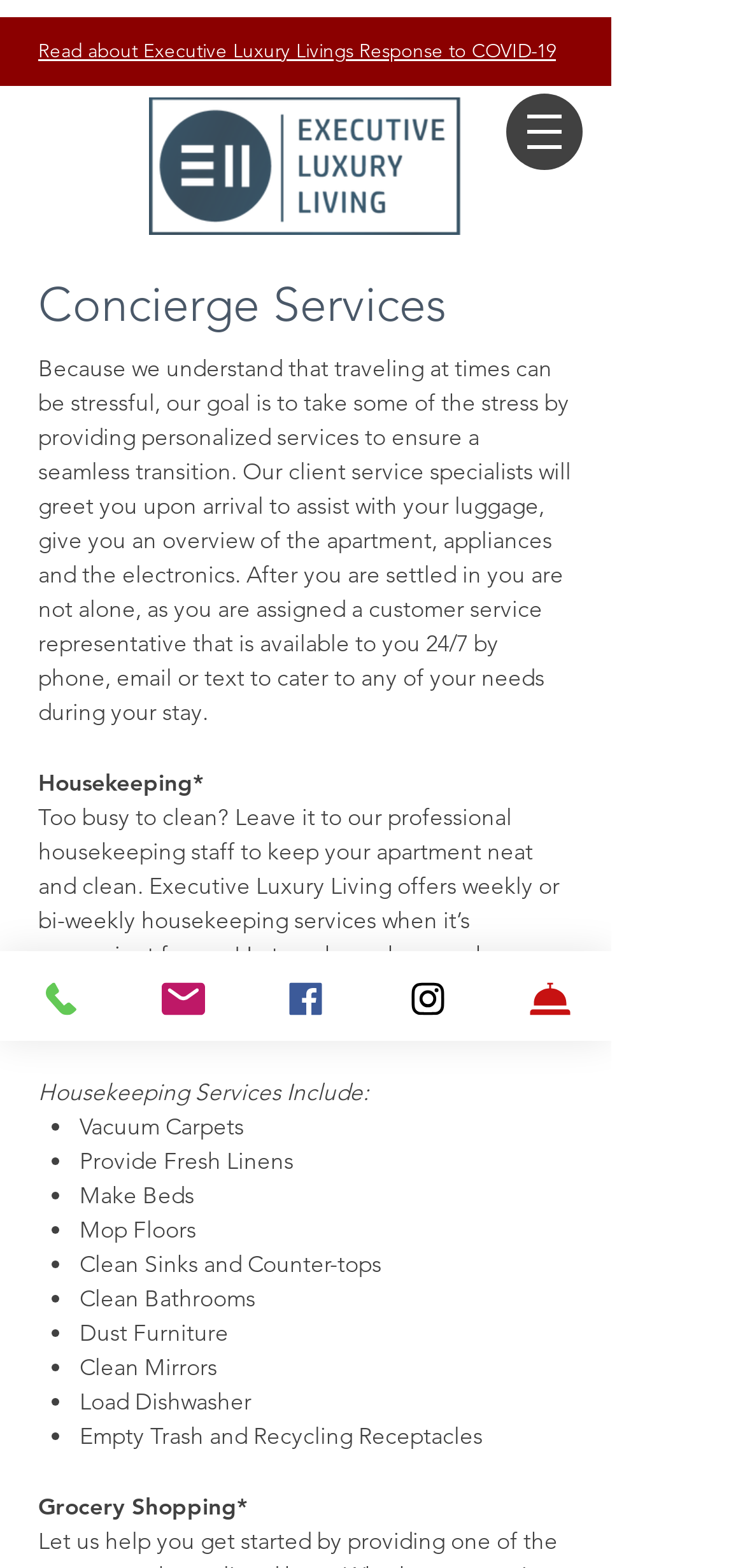What is the goal of Executive Luxury Living's client service specialists?
Based on the screenshot, answer the question with a single word or phrase.

To take some of the stress